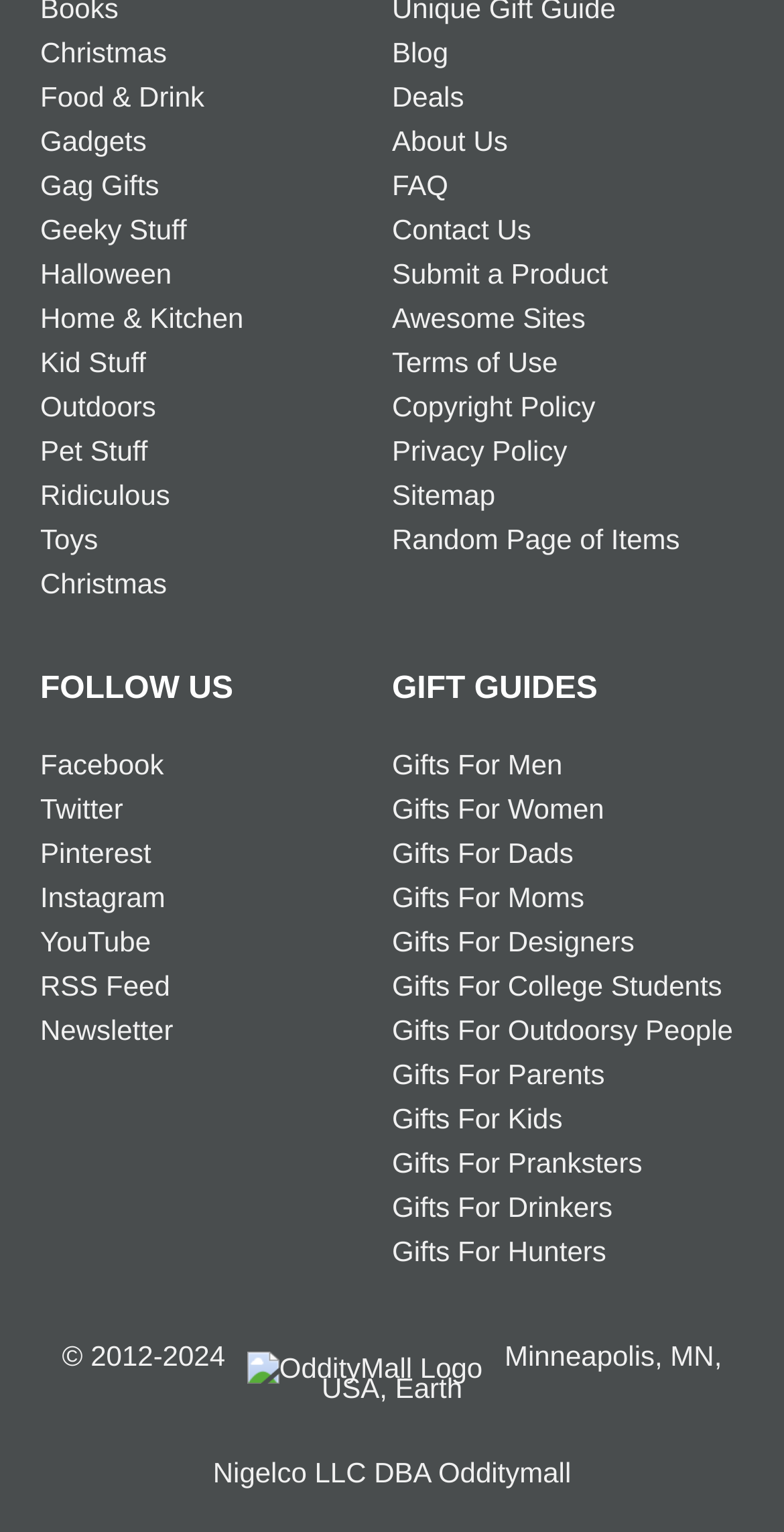Find the bounding box coordinates of the clickable area required to complete the following action: "Explore Gifts For Men".

[0.5, 0.489, 0.717, 0.51]